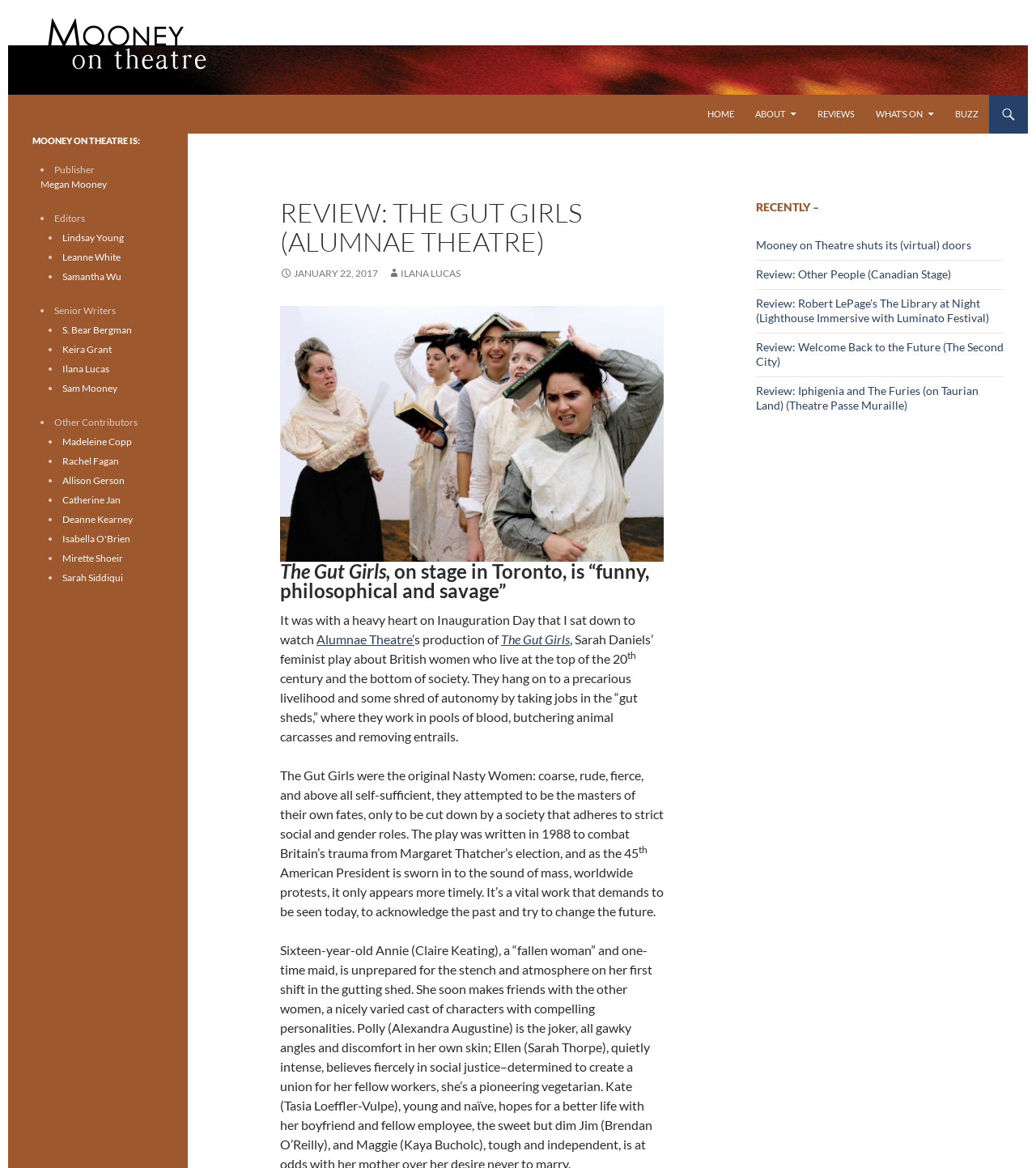What is the name of the theatre company?
Using the image, respond with a single word or phrase.

Alumnae Theatre